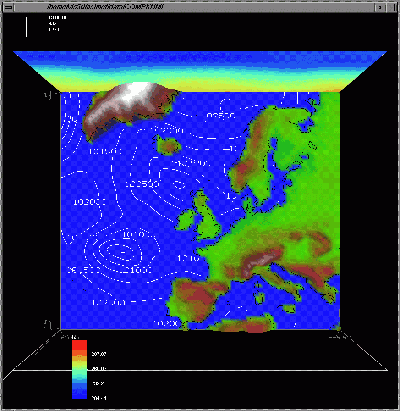Describe thoroughly the contents of the image.

The image depicts a 3D visualization of weather forecast data created using MATLAB. It features a colorful map showing various geographical features, with topographical representations that include land, sea, and contour lines indicating different atmospheric pressures. The vibrant blue colors represent water bodies, while greens and browns depict land elevations. The upper section of the image illustrates a gradient sky, enhancing the overall visual effect. At the bottom, a color scale is provided, illustrating temperature or pressure variations, which range from cool blue tones to warmer reds, reflecting the data's gradation. This visualization represents an integration of computational science and technology, showcasing the capabilities of MATLAB in scientific data representation.